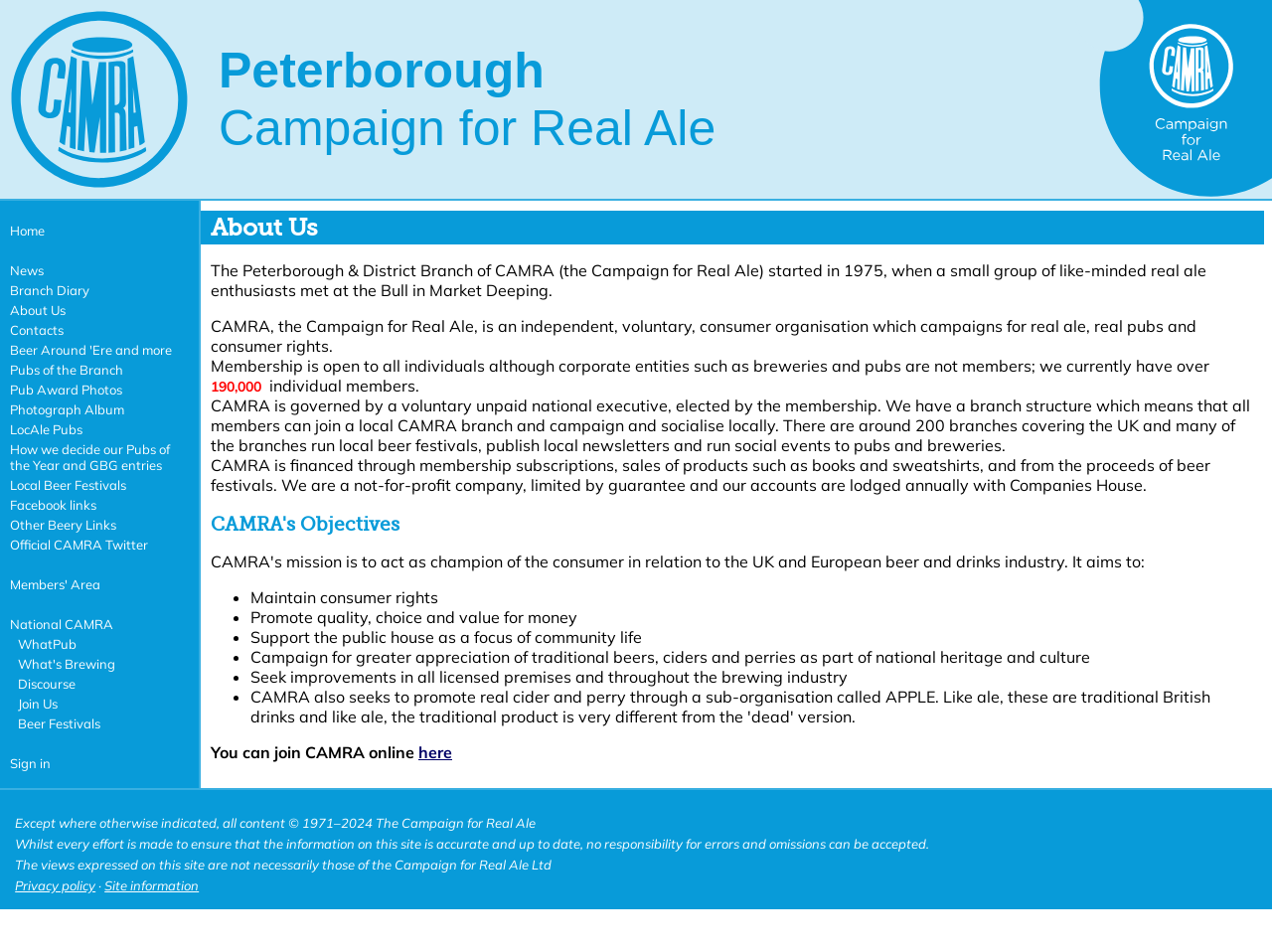Identify the bounding box coordinates of the specific part of the webpage to click to complete this instruction: "View the 'News' page".

[0.006, 0.273, 0.15, 0.294]